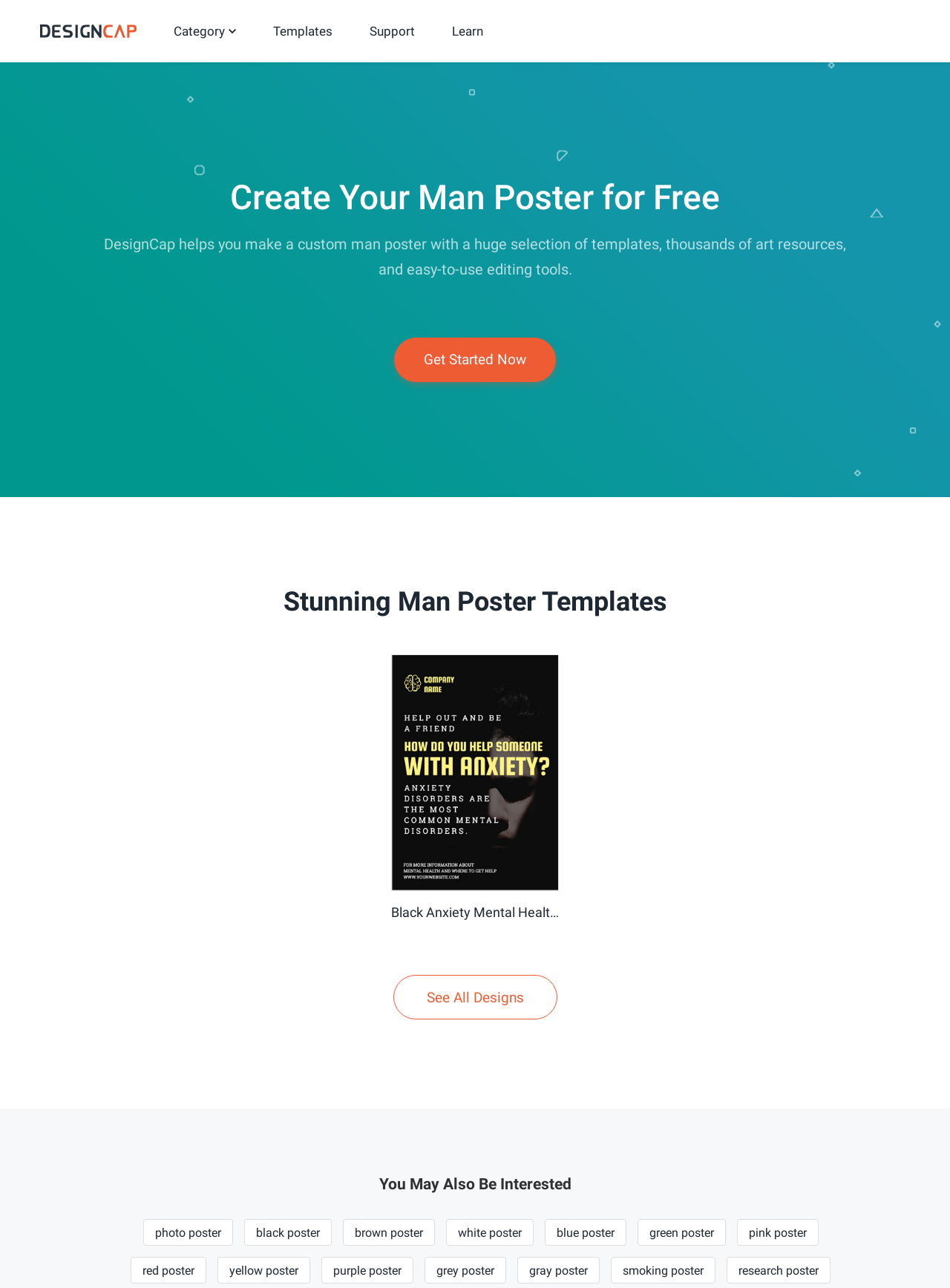Using the provided element description, identify the bounding box coordinates as (top-left x, top-left y, bottom-right x, bottom-right y). Ensure all values are between 0 and 1. Description: See All Designs

[0.414, 0.757, 0.586, 0.791]